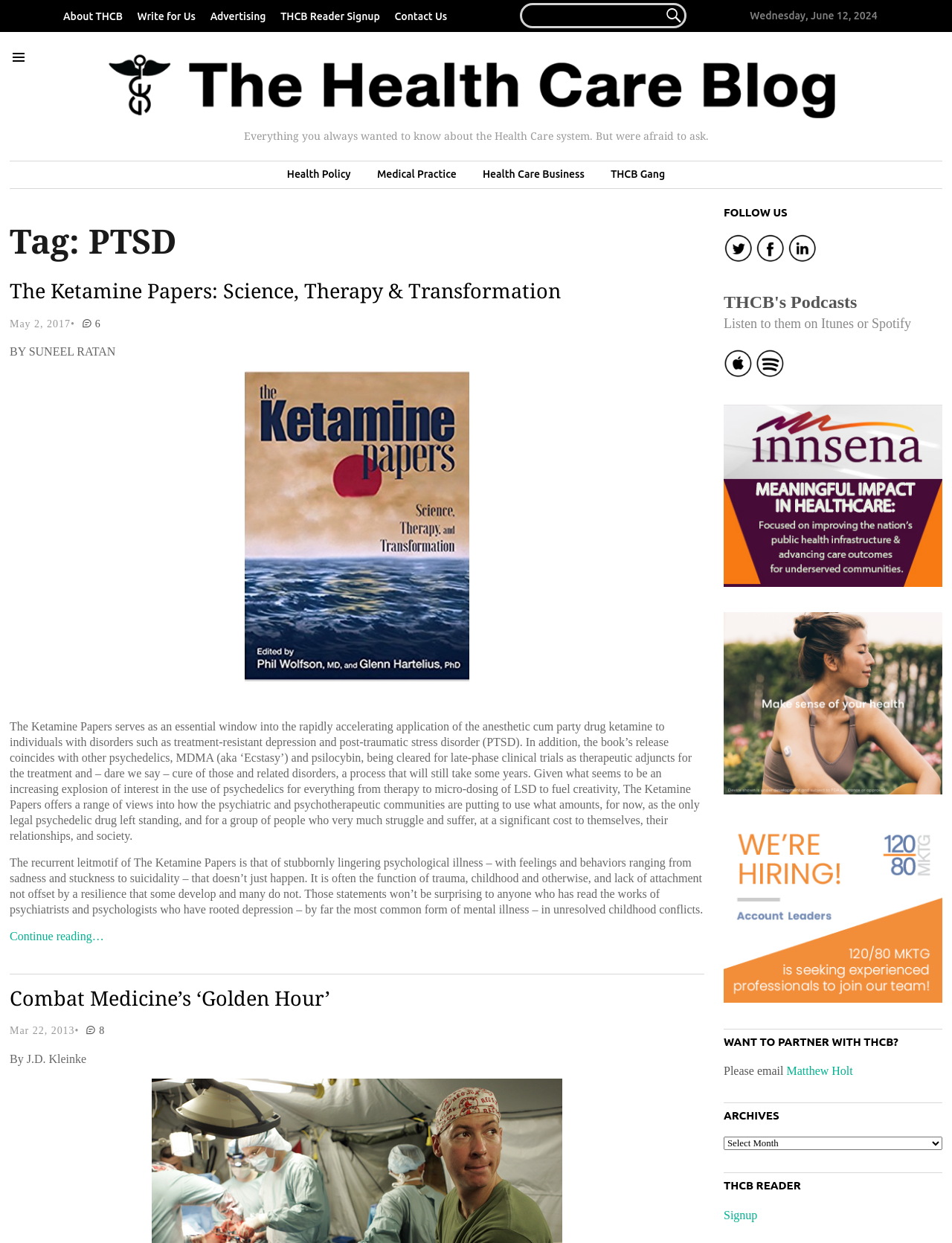Please find the bounding box coordinates of the element that needs to be clicked to perform the following instruction: "Explore the 'Health Policy' category". The bounding box coordinates should be four float numbers between 0 and 1, represented as [left, top, right, bottom].

[0.289, 0.135, 0.381, 0.146]